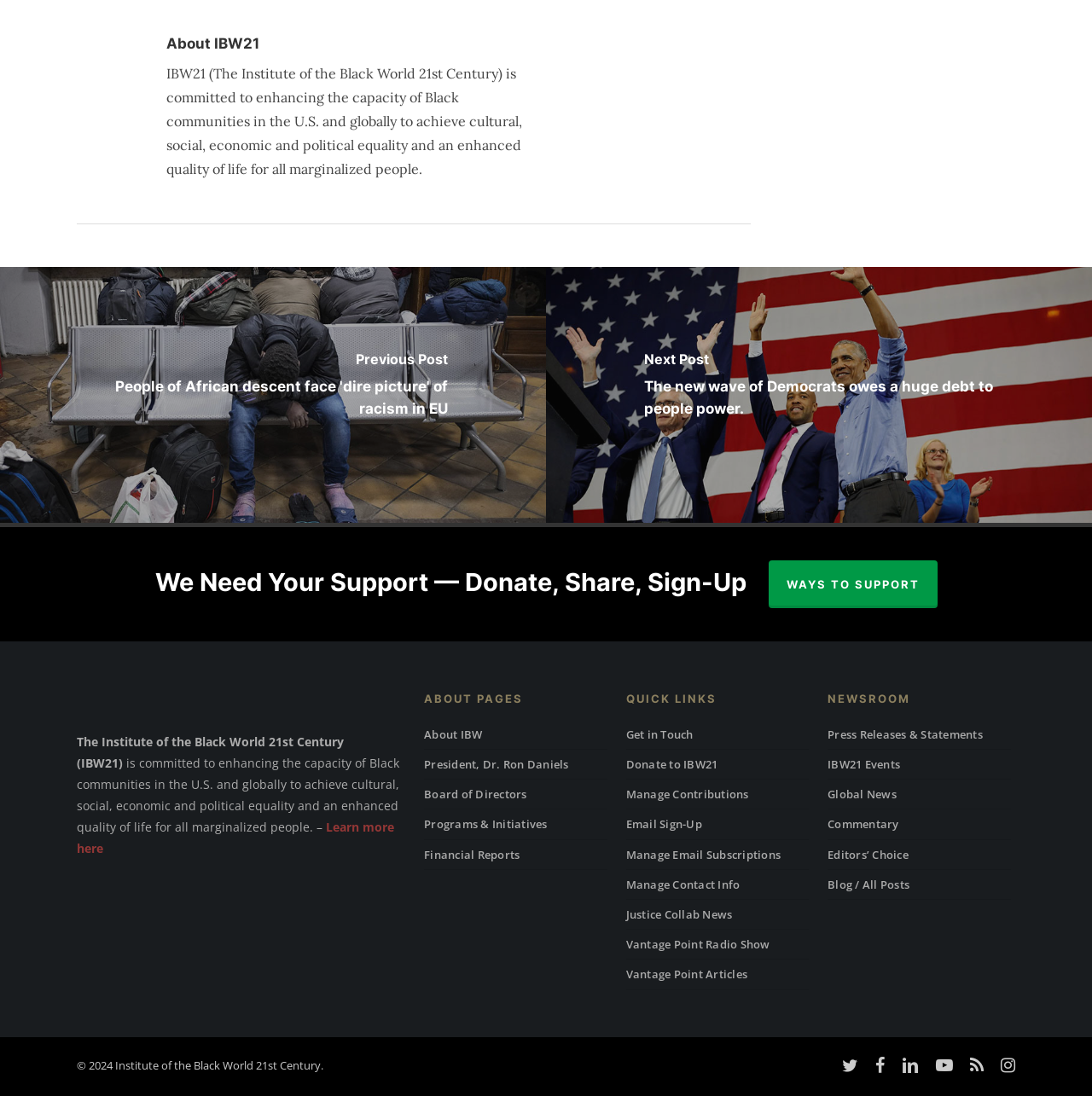Give a concise answer using only one word or phrase for this question:
What is the name of the radio show?

Vantage Point Radio Show